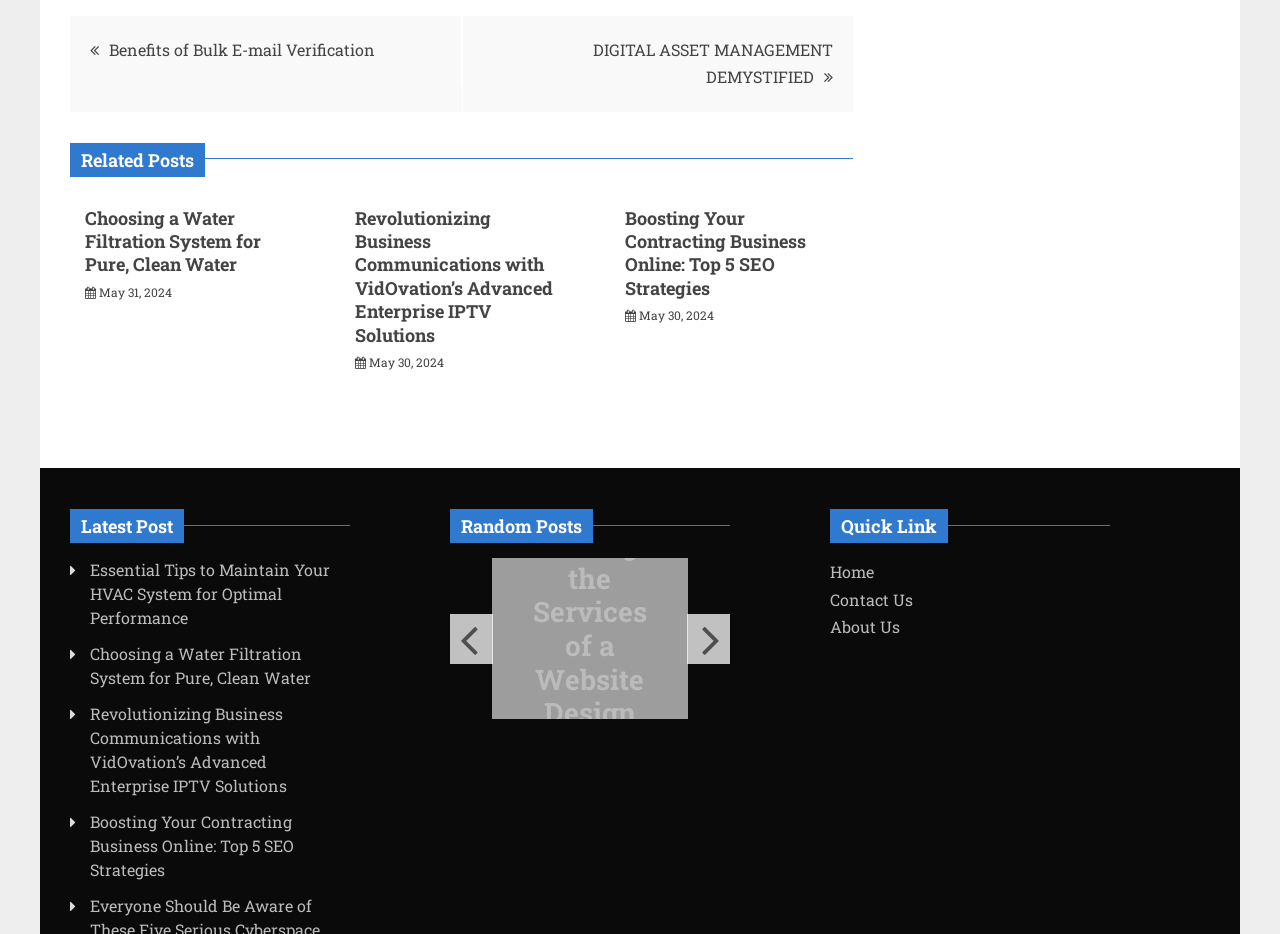Determine the bounding box coordinates for the clickable element to execute this instruction: "Get your storefront". Provide the coordinates as four float numbers between 0 and 1, i.e., [left, top, right, bottom].

None